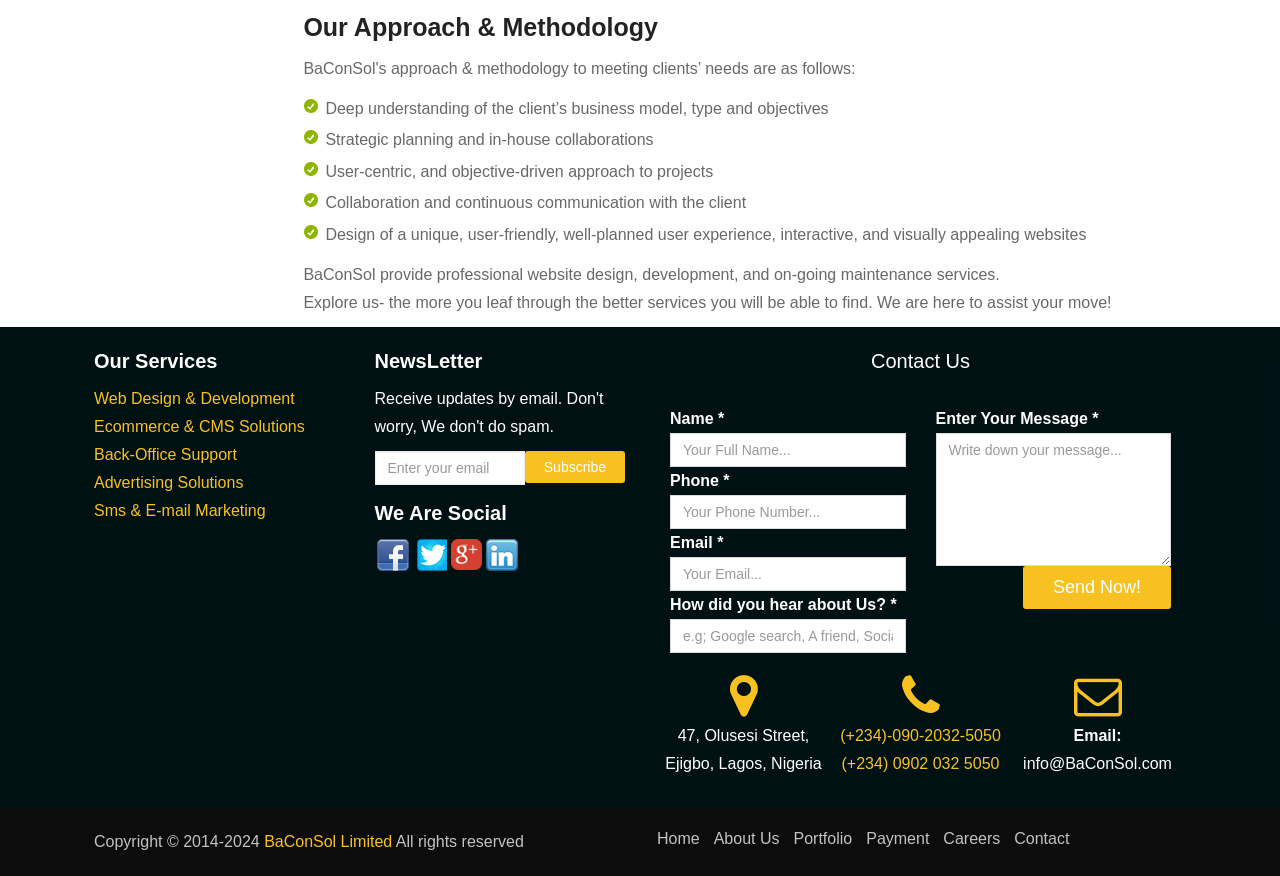What is the company's approach to projects?
Please respond to the question with a detailed and thorough explanation.

Based on the webpage, the company's approach to projects is user-centric, which is mentioned in the 'Our Approach & Methodology' section. This approach is objective-driven and involves strategic planning, in-house collaborations, and continuous communication with the client.